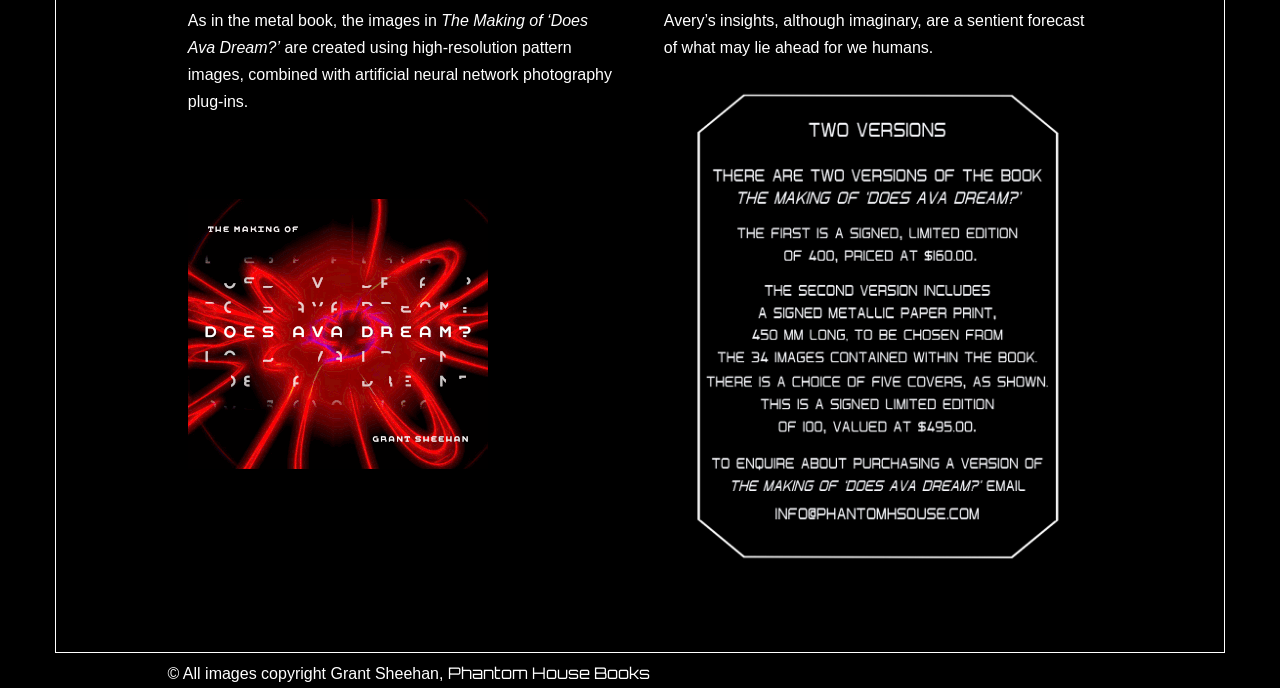What is the tone of Avery’s insights?
Refer to the image and give a detailed response to the question.

According to the text in the LayoutTableCell element, Avery’s insights, although imaginary, are a sentient forecast of what may lie ahead for we humans, indicating a tone of foresight and prediction.